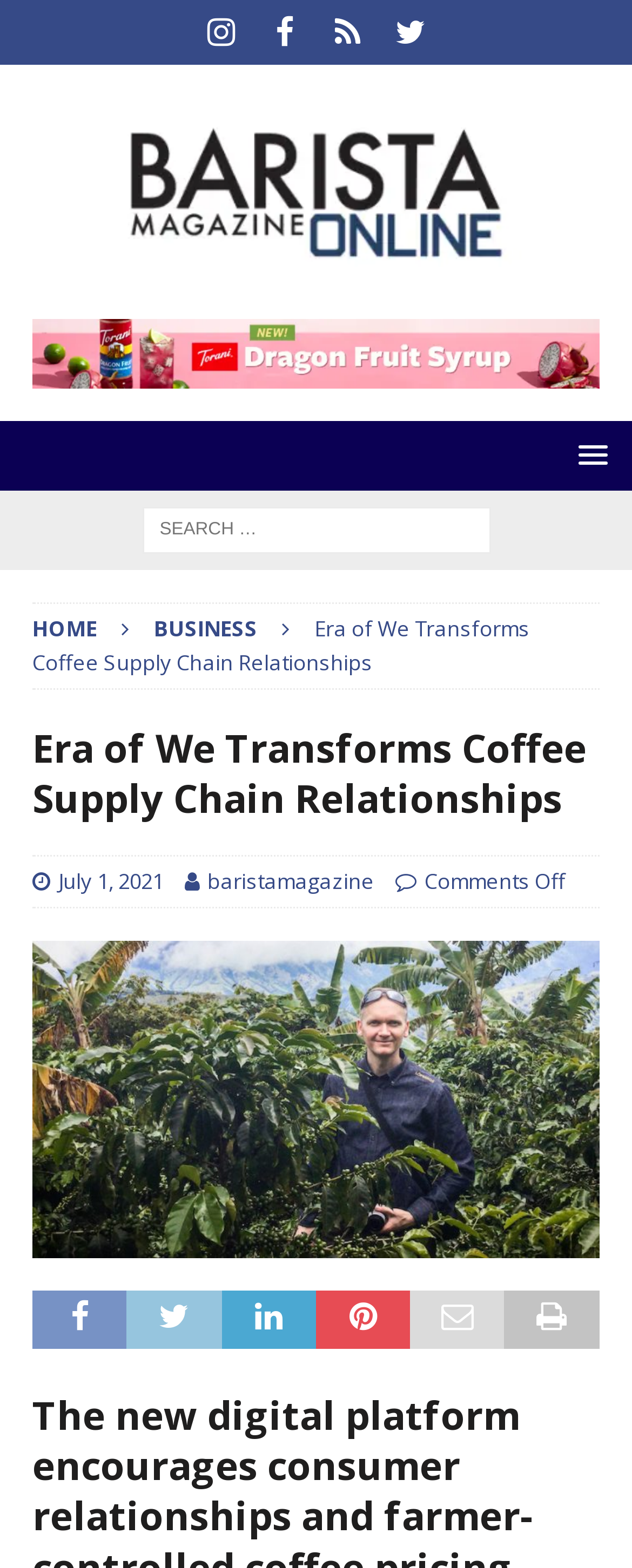Determine the bounding box coordinates of the clickable element to achieve the following action: 'Open menu'. Provide the coordinates as four float values between 0 and 1, formatted as [left, top, right, bottom].

[0.872, 0.274, 0.987, 0.306]